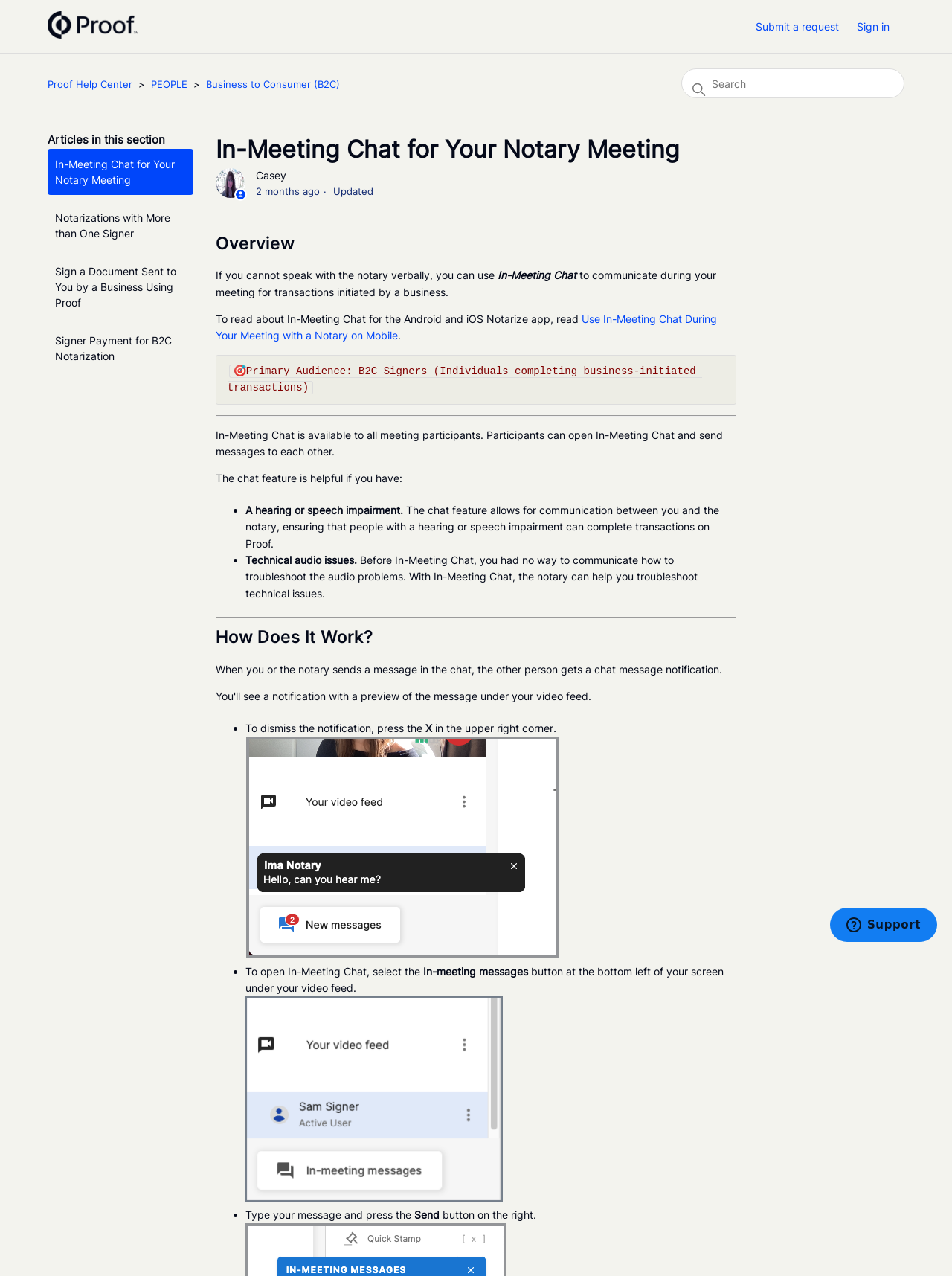Could you find the bounding box coordinates of the clickable area to complete this instruction: "Submit a request"?

[0.794, 0.015, 0.897, 0.027]